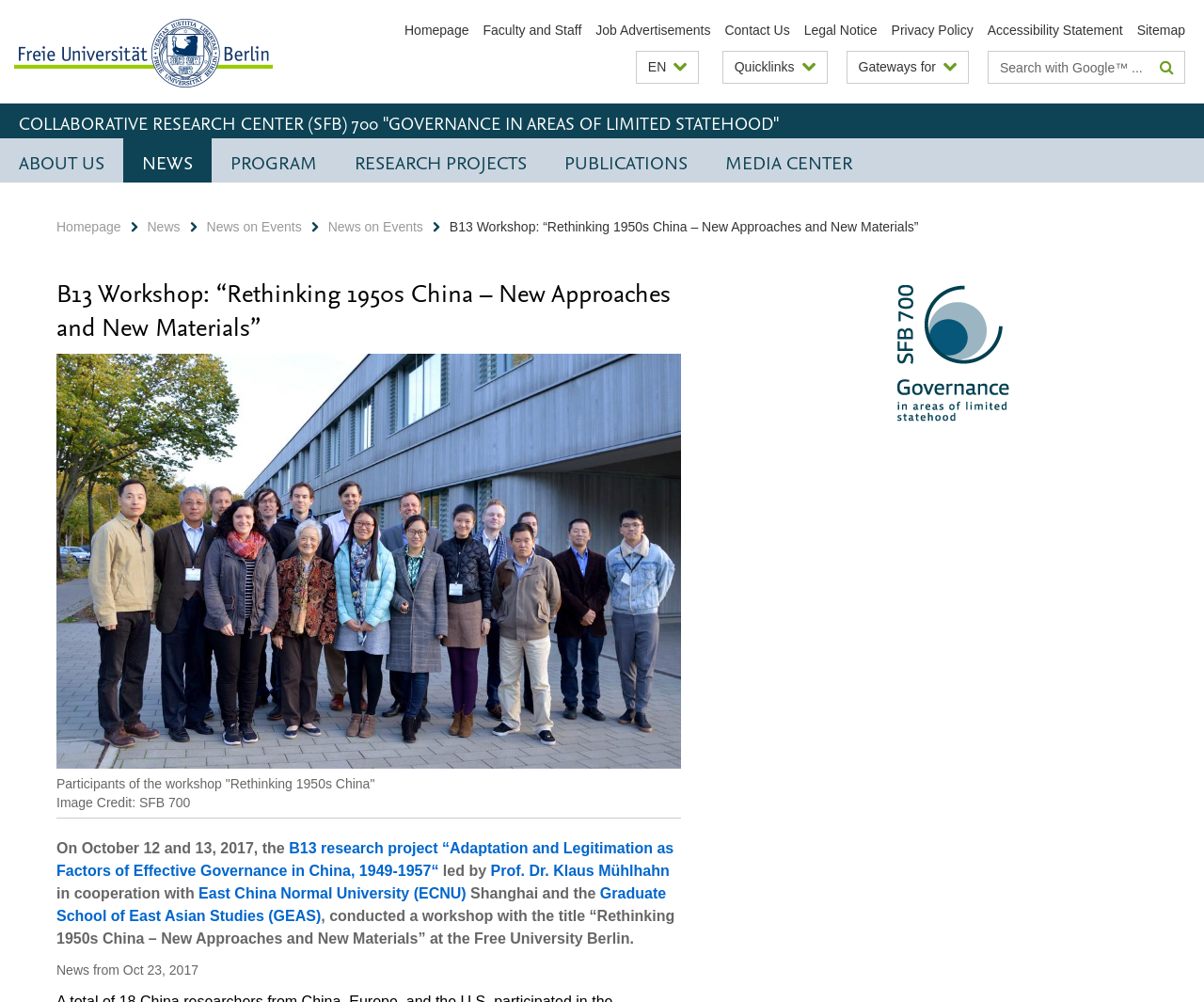Please identify the bounding box coordinates of the element on the webpage that should be clicked to follow this instruction: "View the image of workshop participants". The bounding box coordinates should be given as four float numbers between 0 and 1, formatted as [left, top, right, bottom].

[0.047, 0.353, 0.566, 0.767]